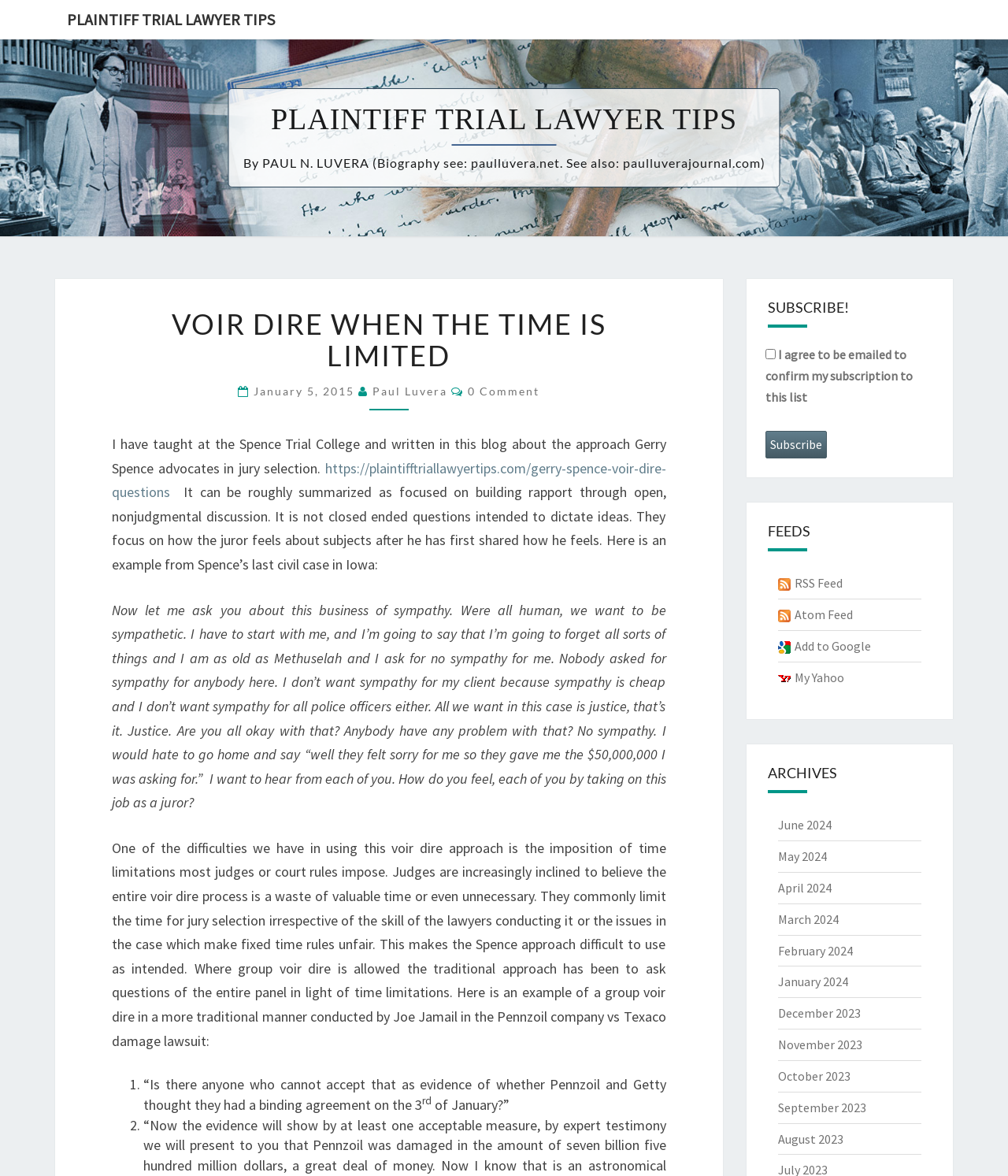What is the limitation imposed by judges or court rules on the voir dire process?
Please answer the question with a detailed and comprehensive explanation.

The text mentions that one of the difficulties in using the Spence approach is the imposition of time limitations by judges or court rules, which makes it difficult to conduct voir dire as intended.